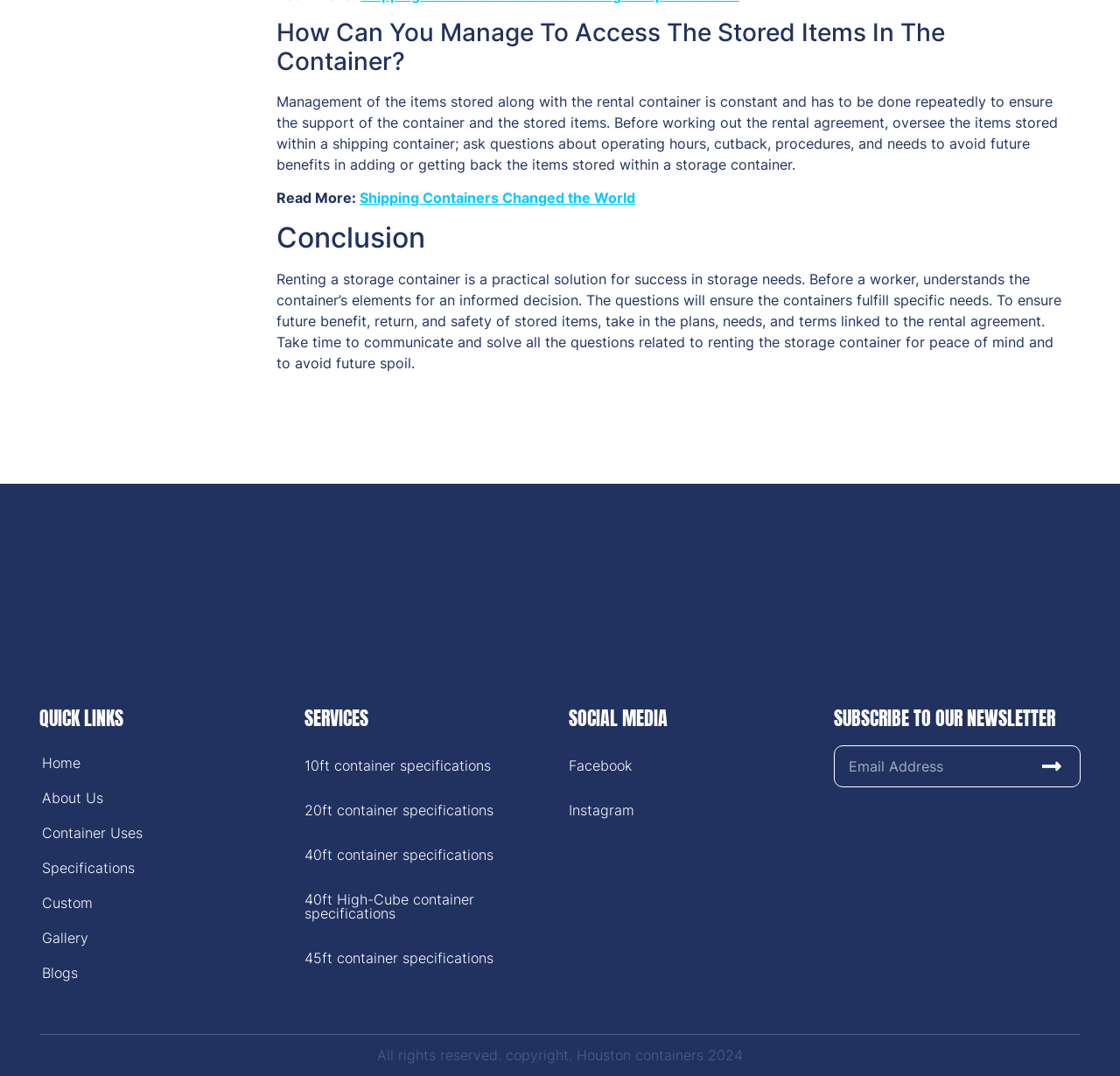Please pinpoint the bounding box coordinates for the region I should click to adhere to this instruction: "Follow on Facebook".

[0.508, 0.703, 0.564, 0.72]